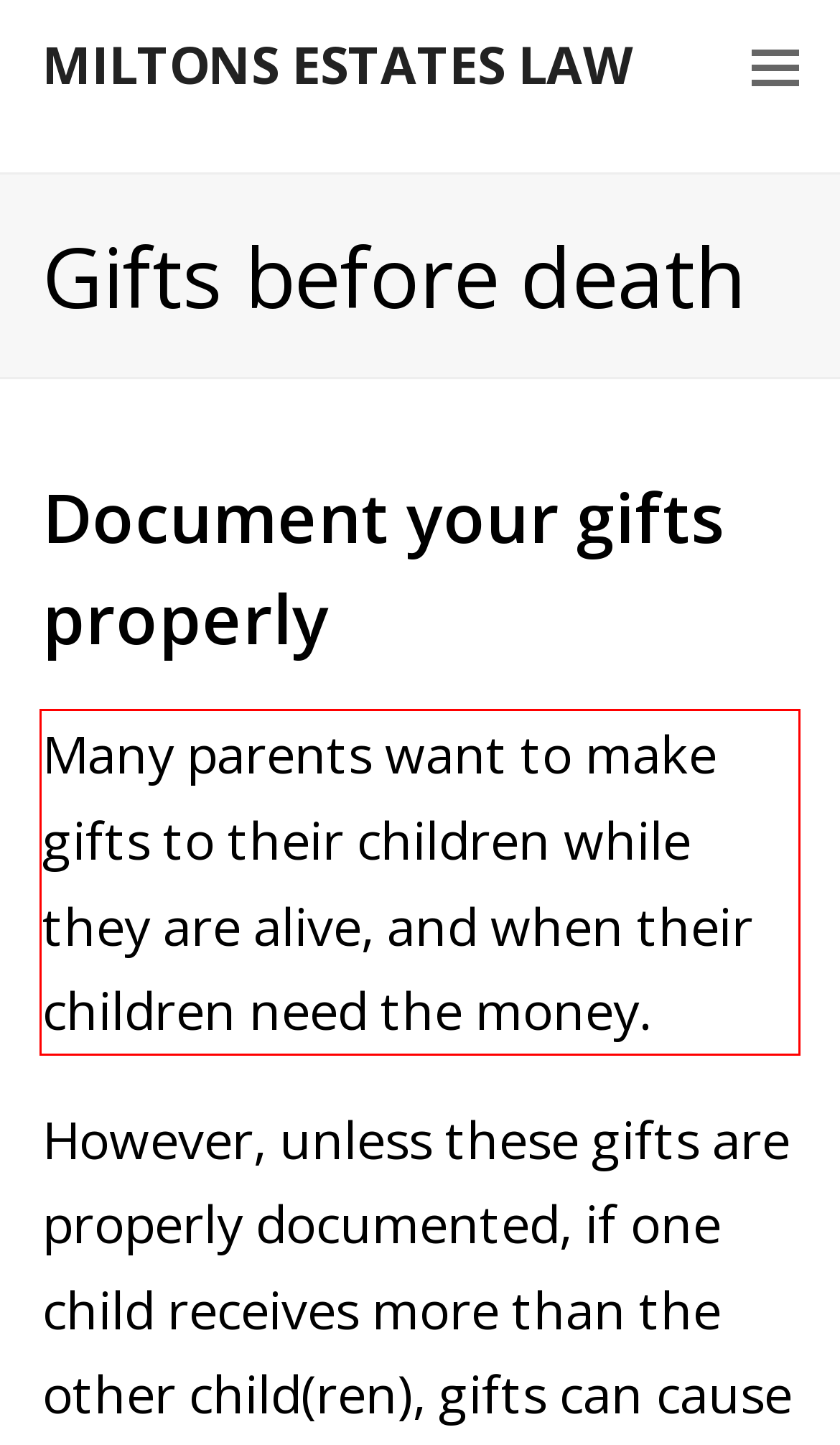Extract and provide the text found inside the red rectangle in the screenshot of the webpage.

Many parents want to make gifts to their children while they are alive, and when their children need the money.